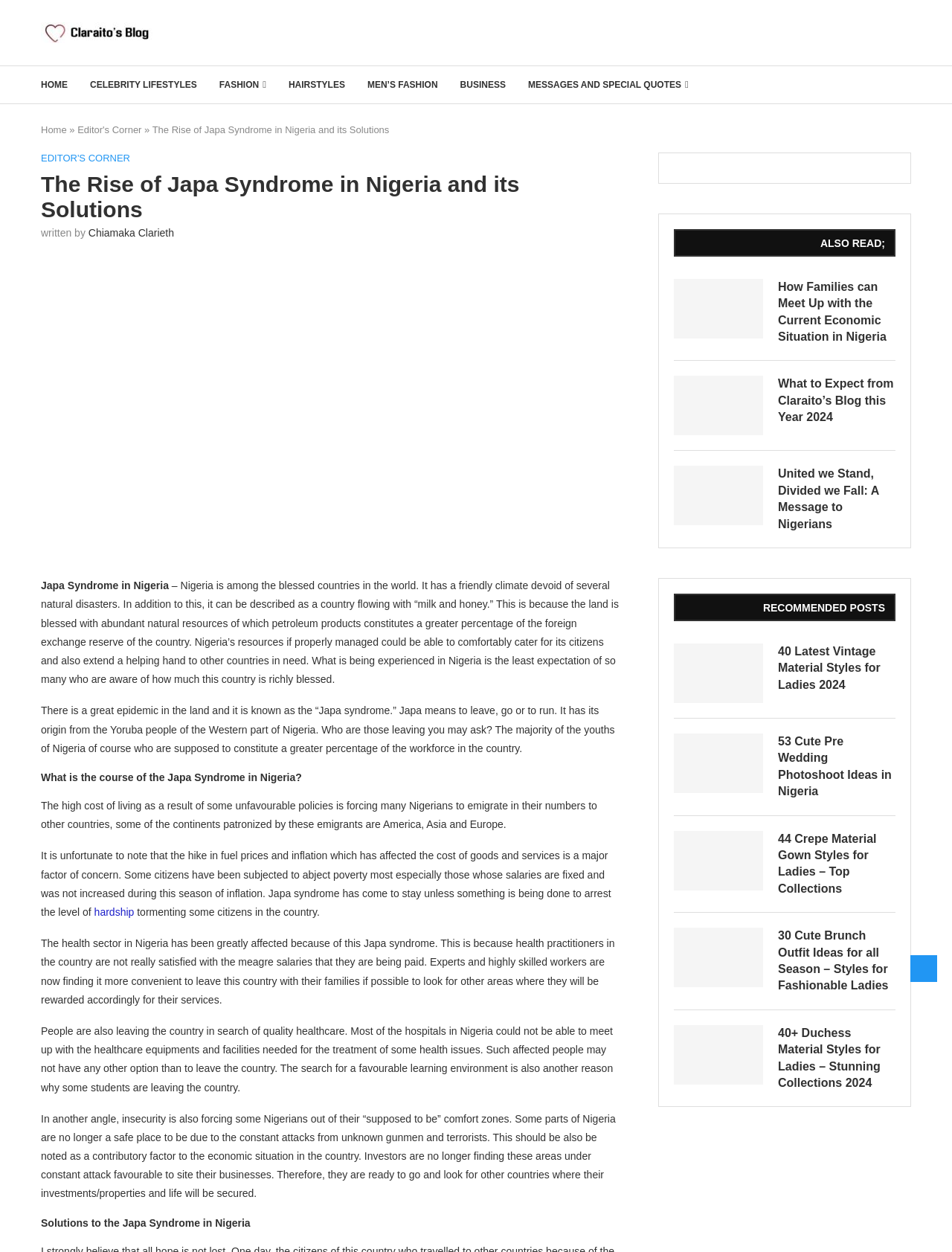Identify the bounding box coordinates of the section to be clicked to complete the task described by the following instruction: "Explore the '40 Latest Vintage Material Styles for Ladies 2024' post". The coordinates should be four float numbers between 0 and 1, formatted as [left, top, right, bottom].

[0.708, 0.514, 0.802, 0.562]